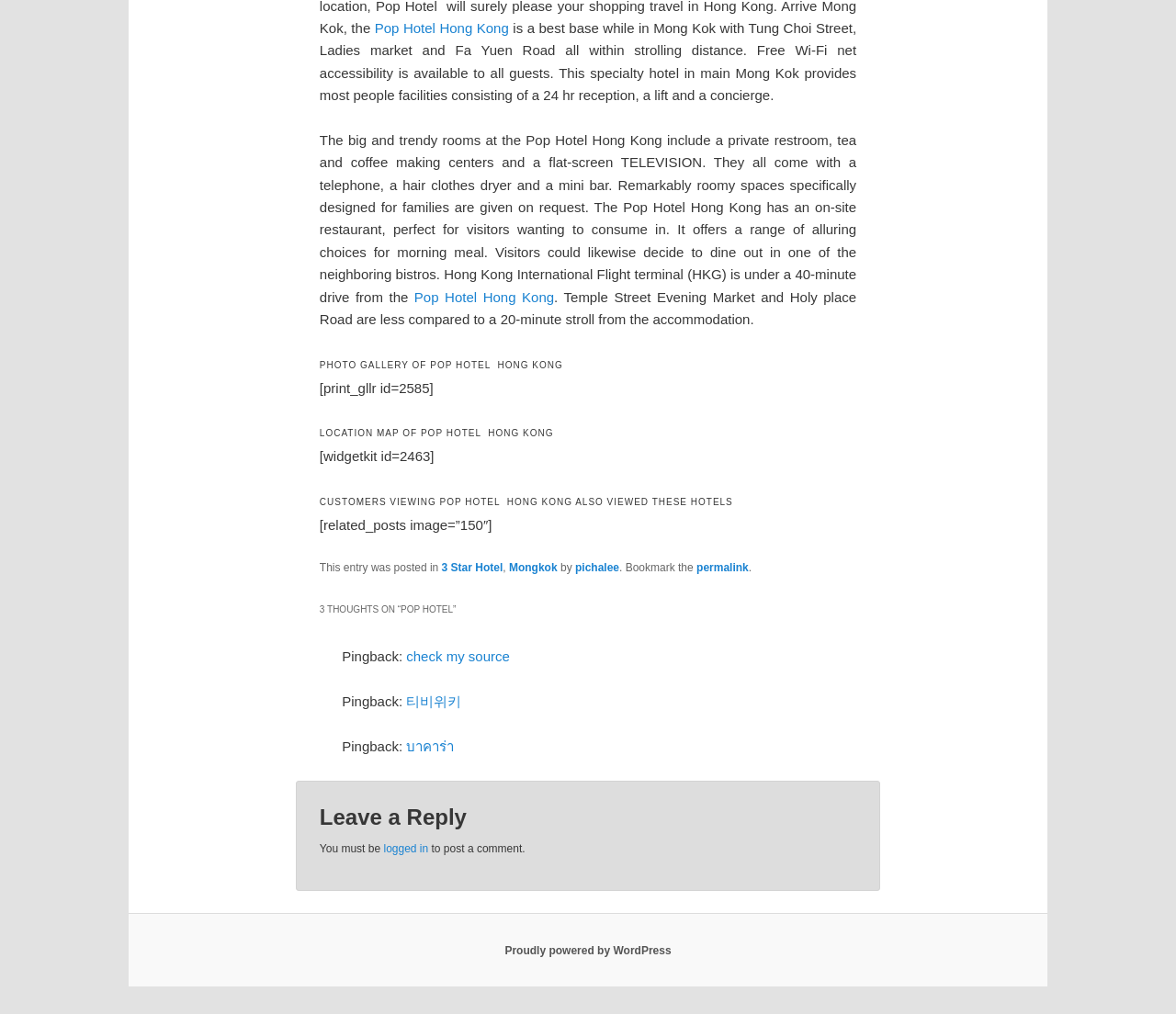Ascertain the bounding box coordinates for the UI element detailed here: "Pop Hotel Hong Kong". The coordinates should be provided as [left, top, right, bottom] with each value being a float between 0 and 1.

[0.352, 0.285, 0.471, 0.3]